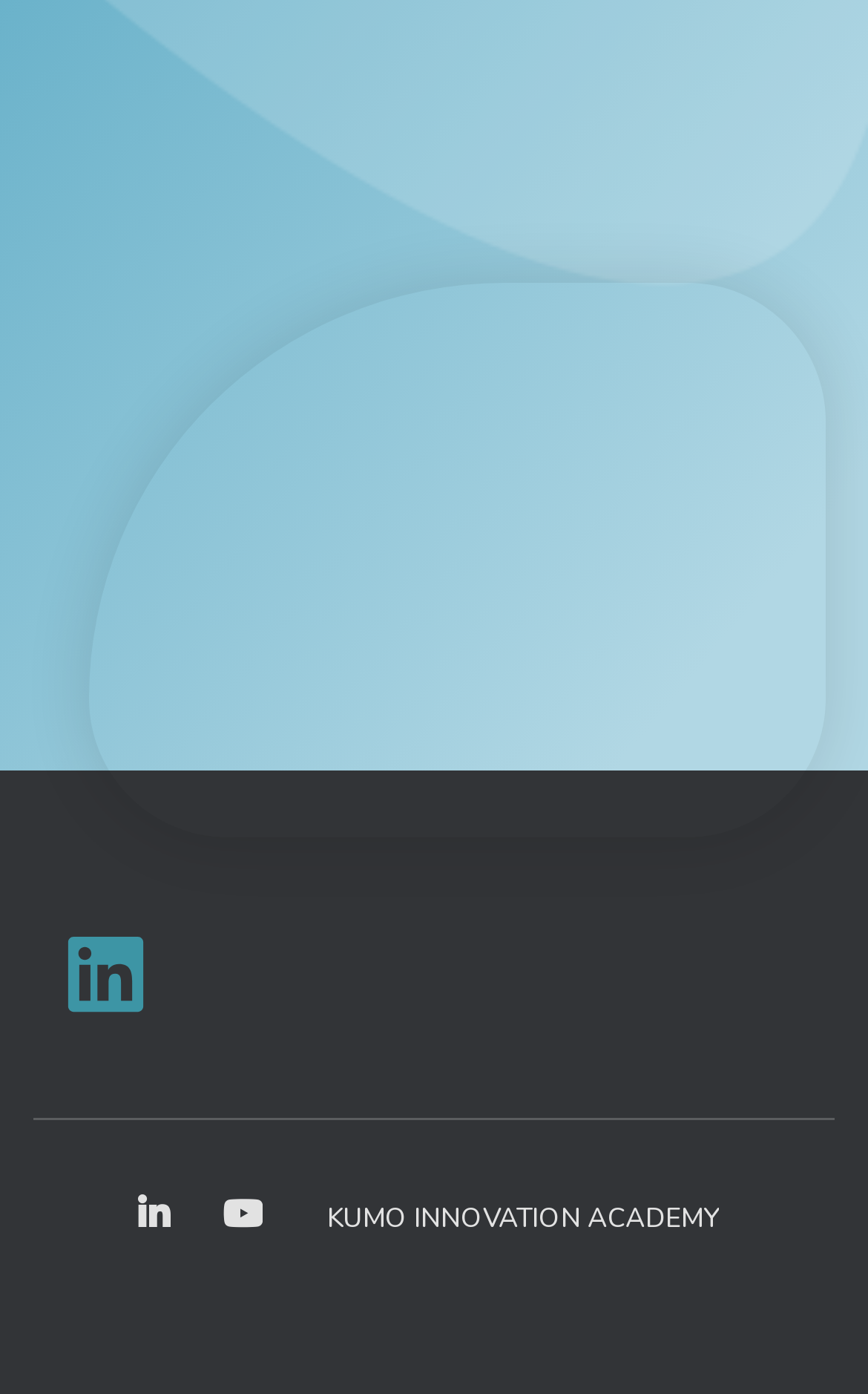What is the name of the academy?
Based on the screenshot, give a detailed explanation to answer the question.

The webpage has a link with the text 'KUMO INNOVATION ACADEMY' in the contentinfo section, which suggests that it is the name of the academy.